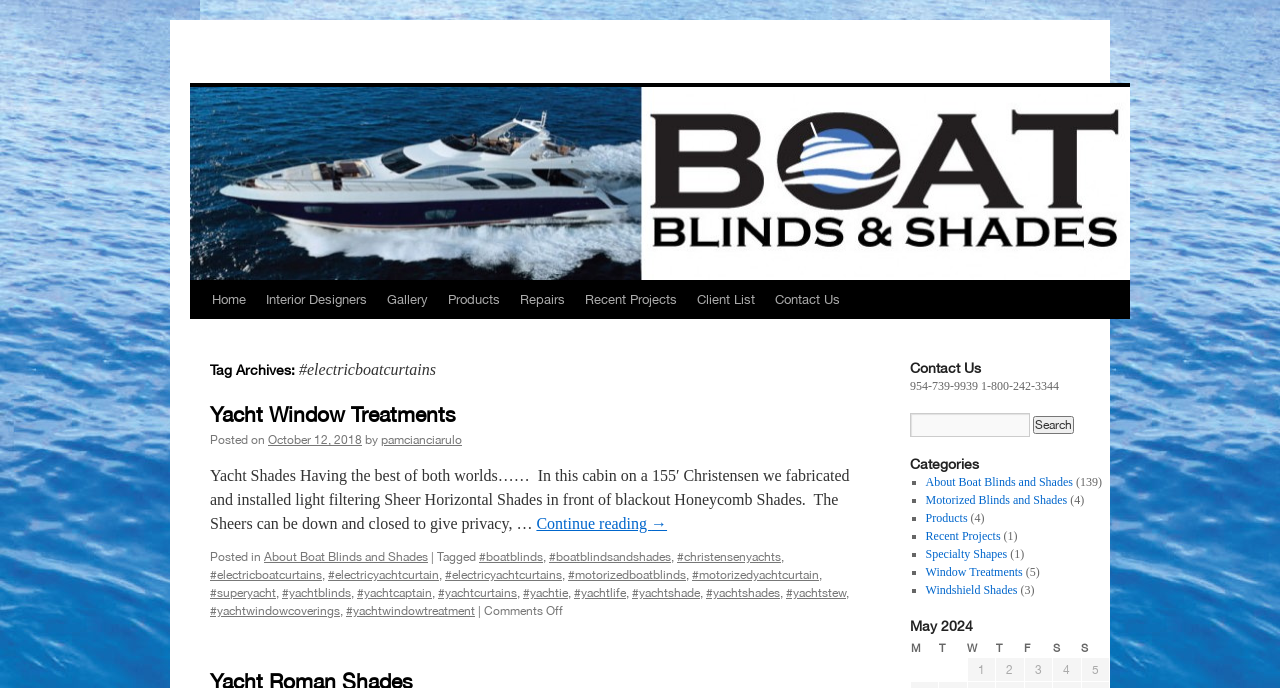Can you give a comprehensive explanation to the question given the content of the image?
What is the name of the yacht mentioned in the blog post?

In the blog post, it is mentioned that 'In this cabin on a 155′ Christensen...'. Therefore, the name of the yacht mentioned in the blog post is Christensen.